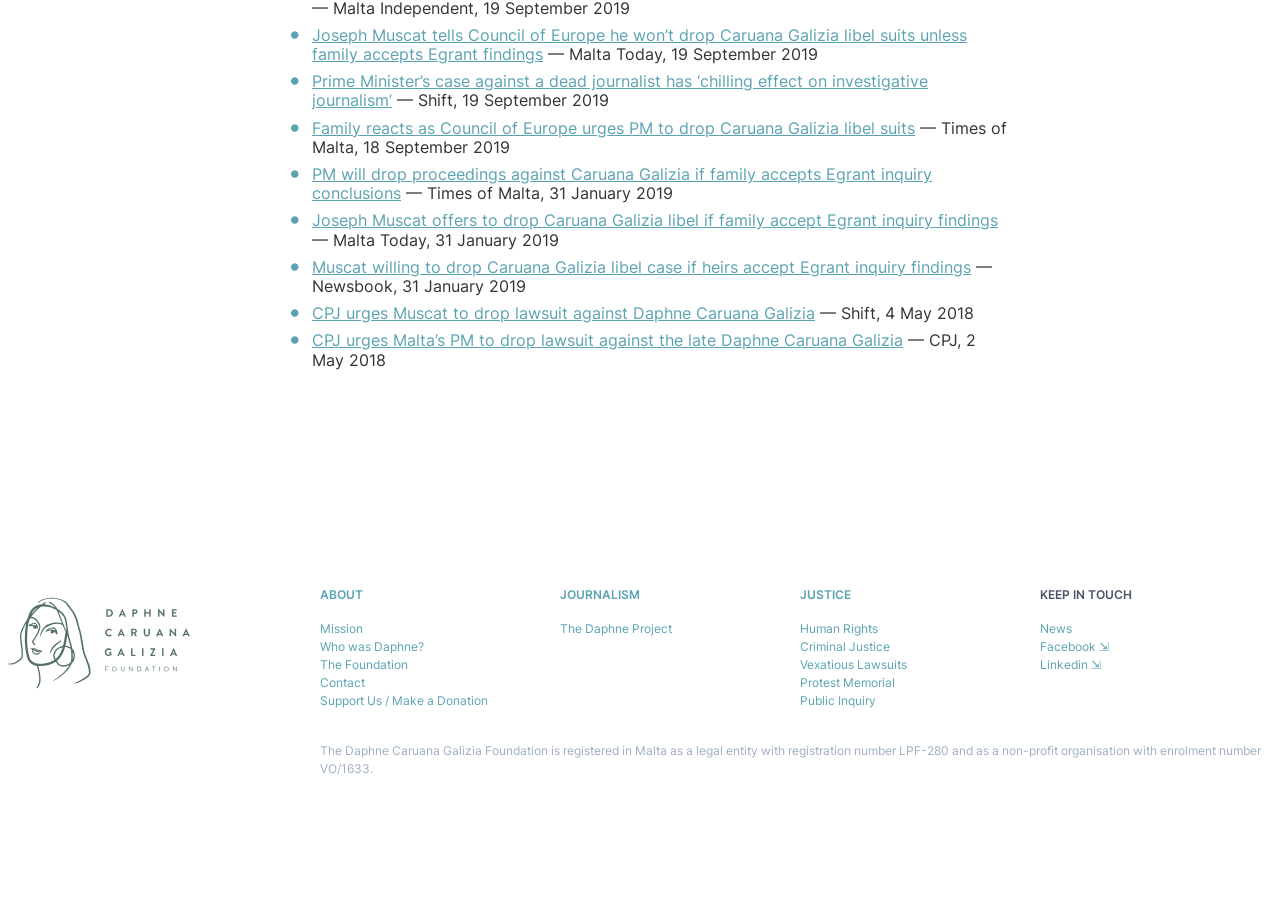Specify the bounding box coordinates of the element's area that should be clicked to execute the given instruction: "Read about who was Daphne". The coordinates should be four float numbers between 0 and 1, i.e., [left, top, right, bottom].

[0.25, 0.705, 0.331, 0.722]